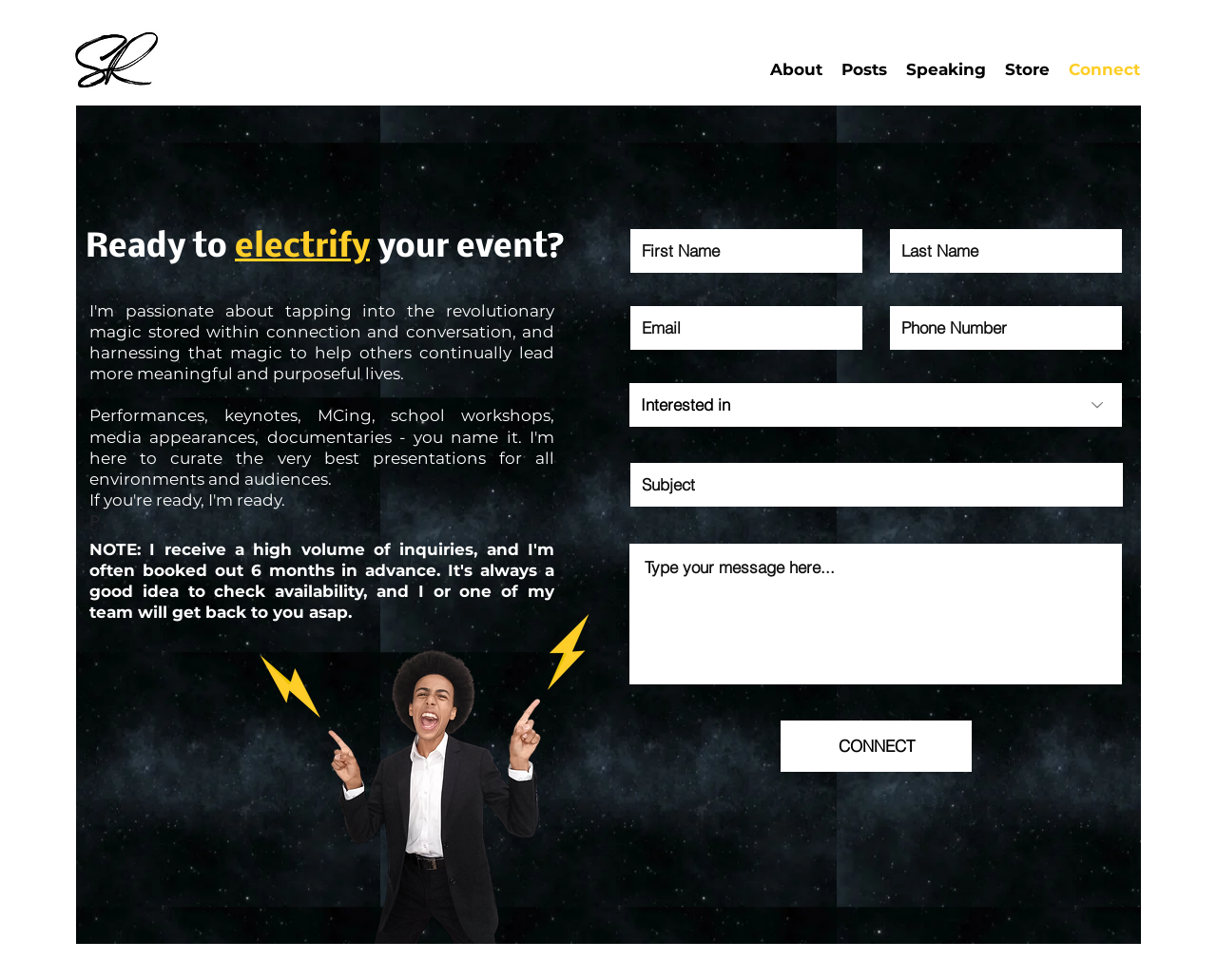Identify the bounding box coordinates of the clickable region required to complete the instruction: "Click the CONNECT button". The coordinates should be given as four float numbers within the range of 0 and 1, i.e., [left, top, right, bottom].

[0.641, 0.735, 0.798, 0.788]